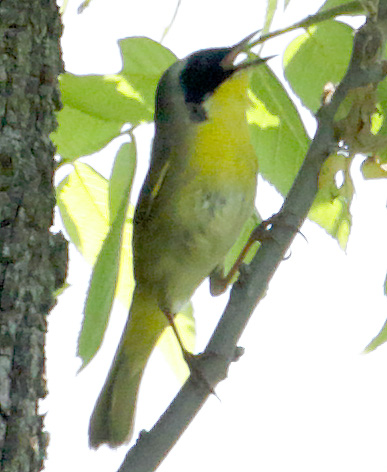Give a thorough and detailed caption for the image.

The image depicts a Common Yellowthroat, a small songbird notable for its vibrant yellow underparts, olive-green upperparts, and distinctive black mask across its eyes. Perched prominently on a branch amidst lush green leaves, the bird is caught mid-song, showcasing an engaging stance. Its colorful plumage contrasts against the natural backdrop, highlighting the beauty of this avian species. This sighting, along with an account of diverse bird species observed in the vicinity, reveals a rich birdwatching experience along Valentines Mill Road.